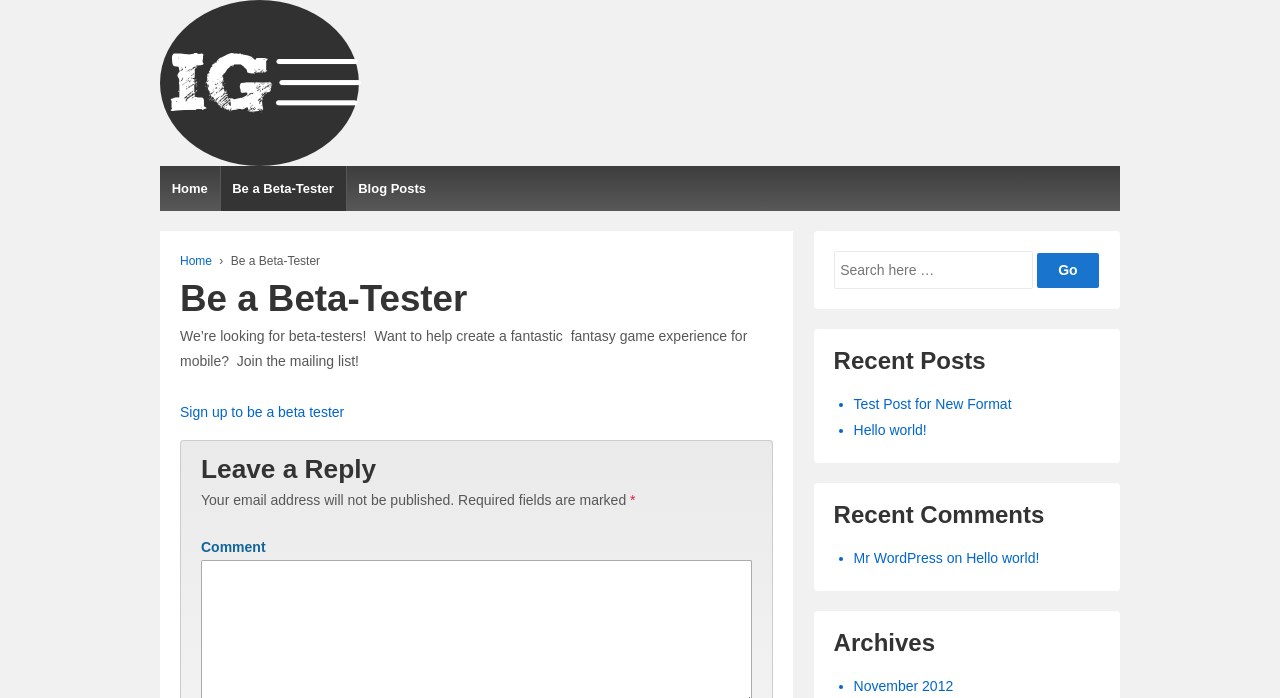Please give a short response to the question using one word or a phrase:
What is the name of the first recent comment author?

Mr WordPress